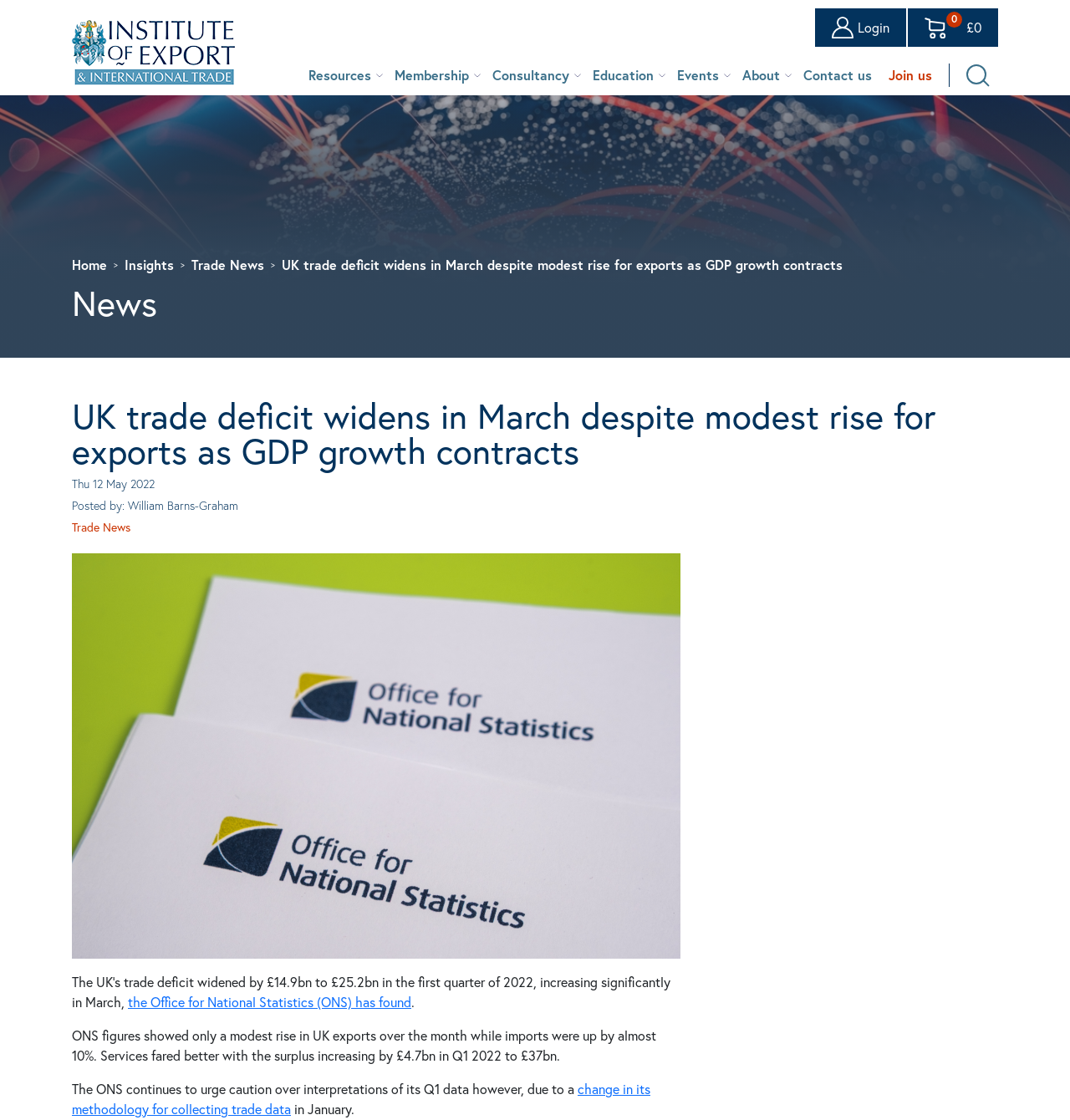Given the following UI element description: "Trade News", find the bounding box coordinates in the webpage screenshot.

[0.067, 0.462, 0.122, 0.478]